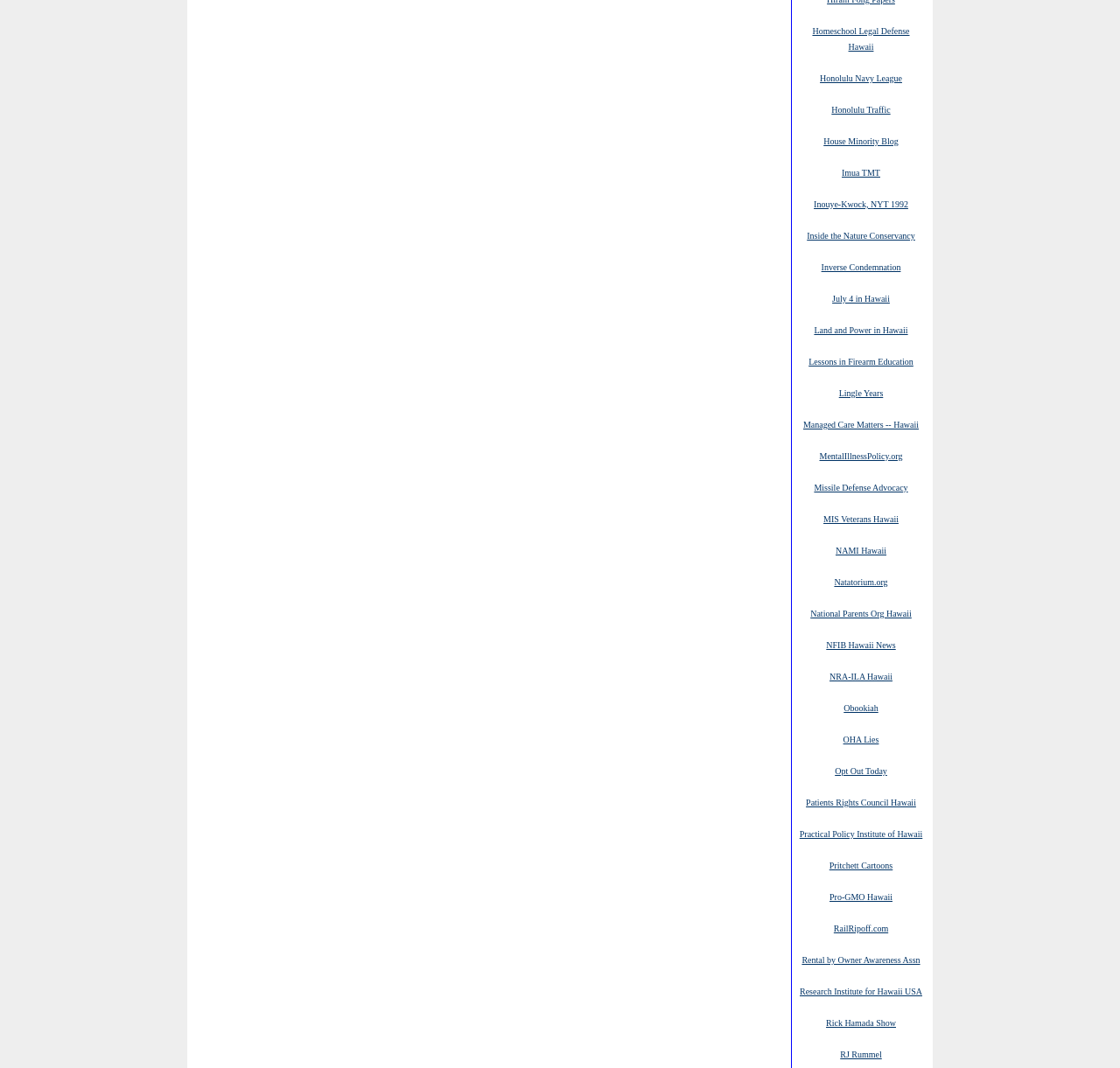Provide the bounding box for the UI element matching this description: "Opt Out Today".

[0.745, 0.716, 0.792, 0.727]